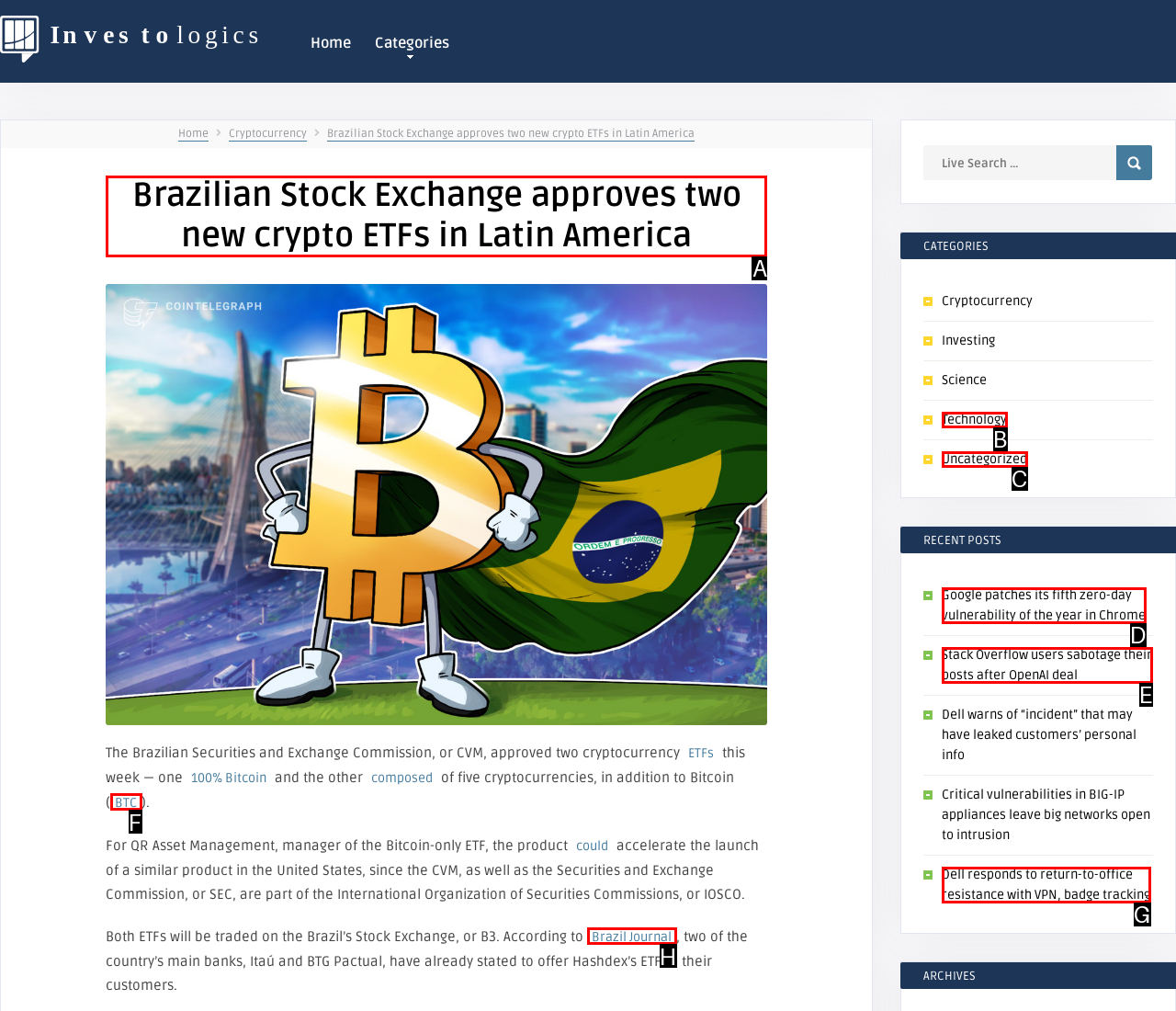Tell me which one HTML element I should click to complete the following task: Read the article about Brazilian Stock Exchange approving two new crypto ETFs
Answer with the option's letter from the given choices directly.

A